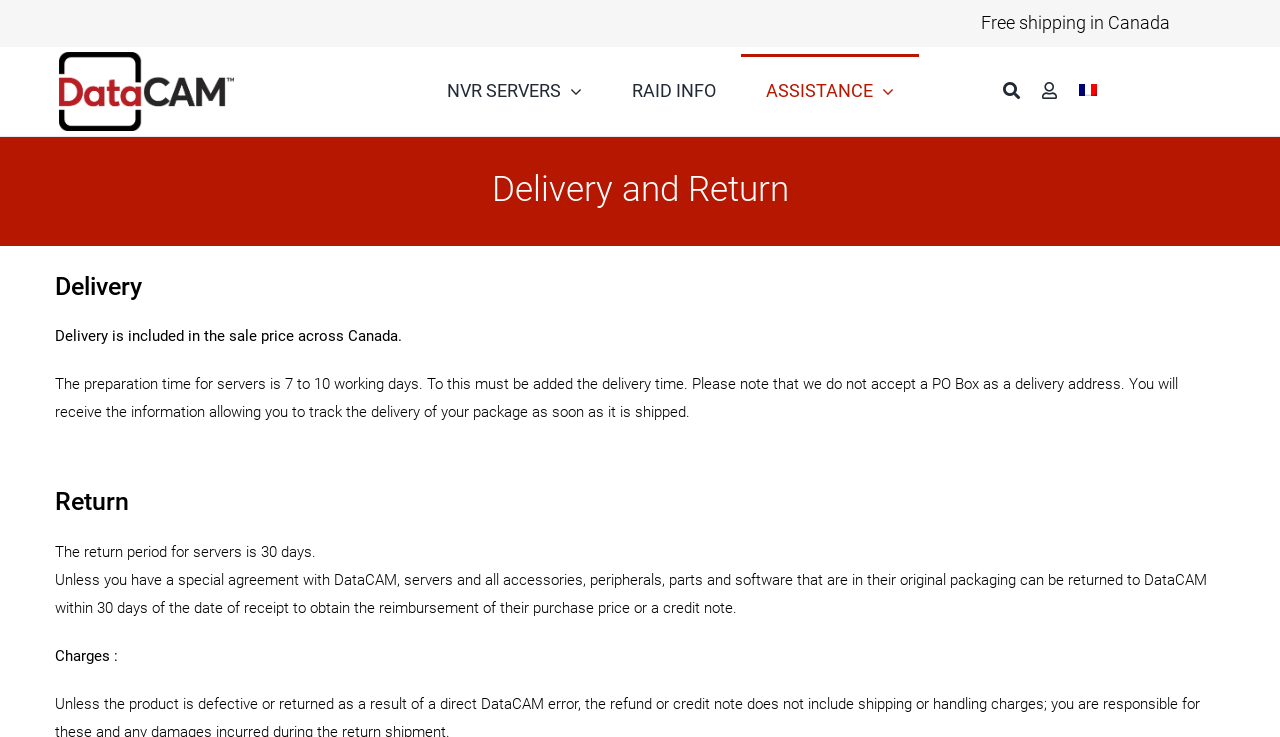Predict the bounding box coordinates of the UI element that matches this description: "WooCommerce My Account". The coordinates should be in the format [left, top, right, bottom] with each value between 0 and 1.

[0.814, 0.08, 0.826, 0.167]